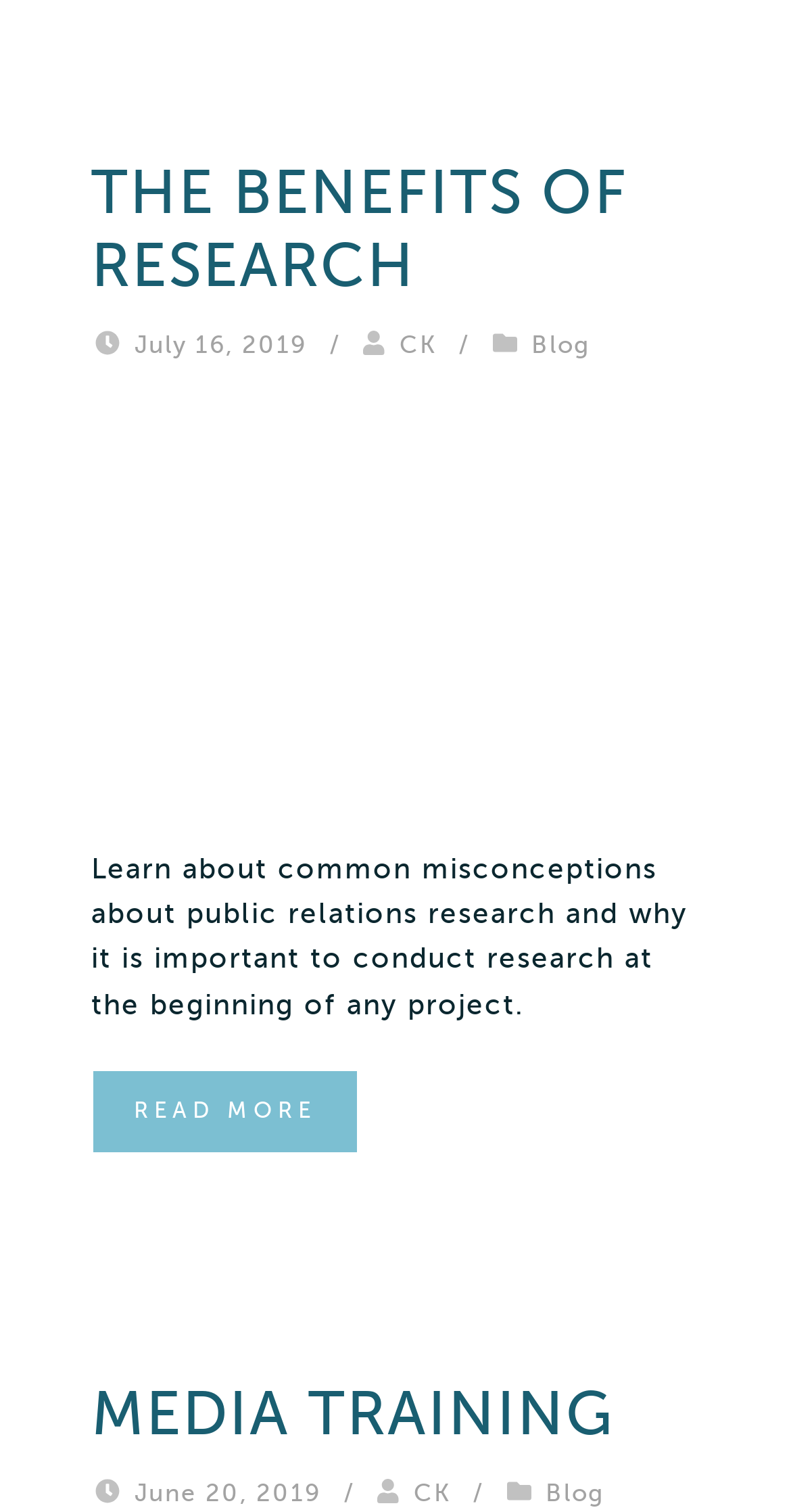What is the purpose of the graphic in the first article?
Please provide a comprehensive answer based on the details in the screenshot.

The purpose of the graphic in the first article can be inferred from the text description, which is 'Graphic detailing the steps of the research process'.